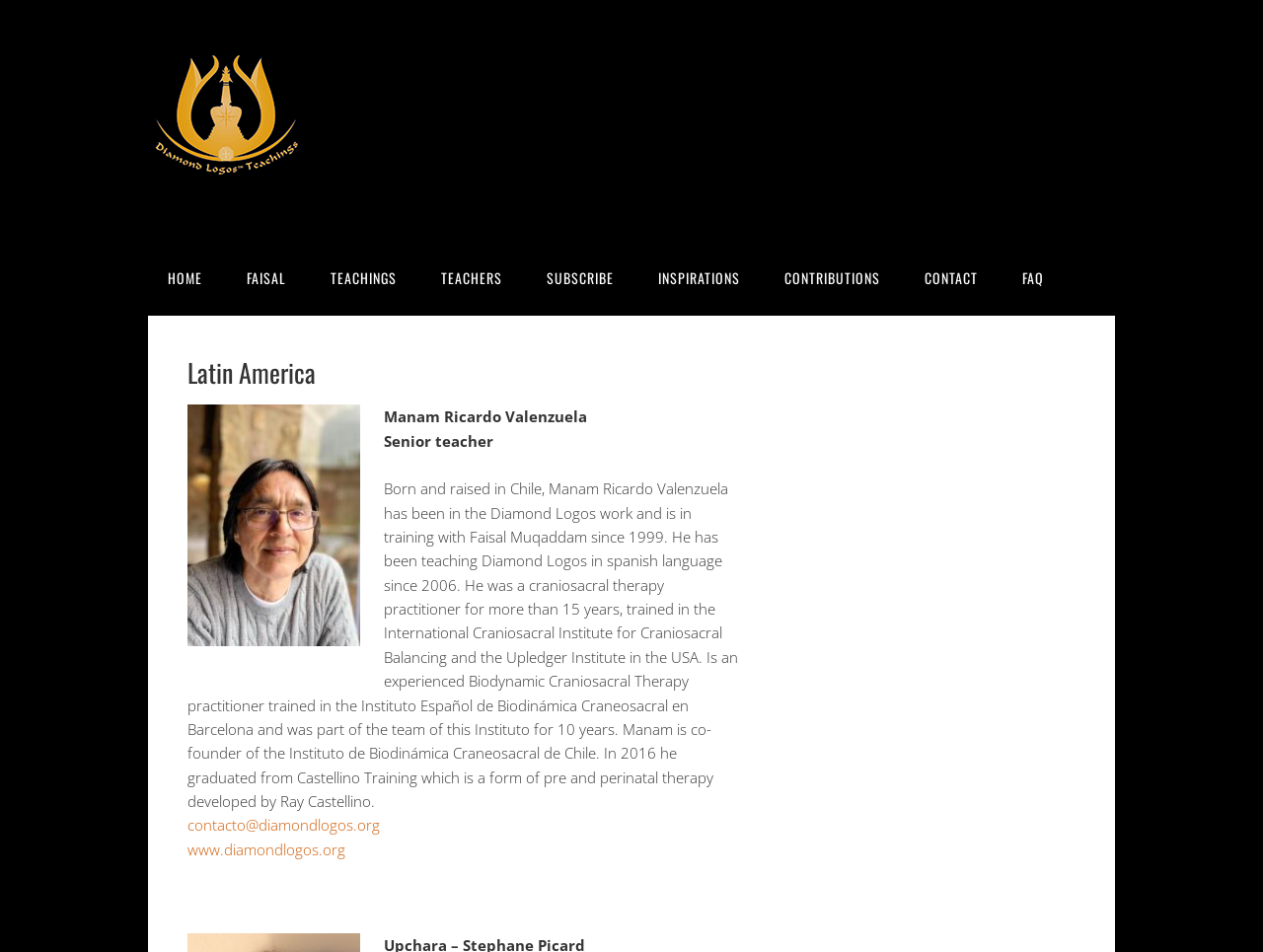Provide a thorough summary of the webpage.

The webpage is about Diamond Logos in Latin America, with a prominent image of the Diamond Logos at the top left corner. Below the image, there is a horizontal navigation menu with seven links: HOME, FAISAL, TEACHINGS, TEACHERS, SUBSCRIBE, INSPIRATIONS, and CONTRIBUTIONS, followed by CONTACT and FAQ at the far right.

Below the navigation menu, there is a header section with a heading "Latin America" in the center. Underneath, there is a brief introduction to Manam Ricardo Valenzuela, a senior teacher, with his name and title displayed prominently. A longer paragraph provides more information about his background, experience, and qualifications as a craniosacral therapy practitioner and Biodynamic Craniosacral Therapy practitioner.

At the bottom of the page, there are two links: one for contacting Manam via email and another for visiting the Diamond Logos website. A small, empty space separates these links from the rest of the content.